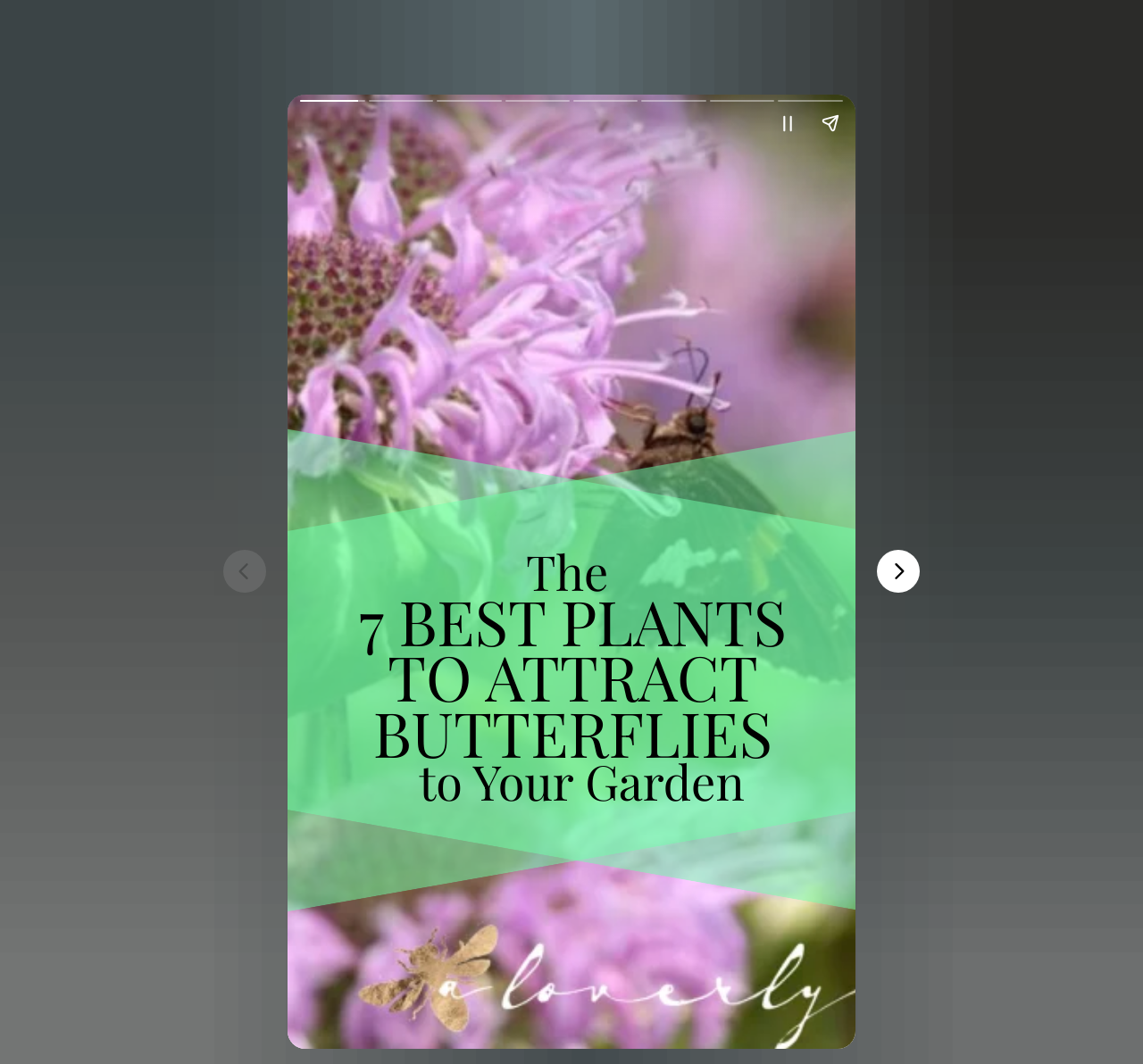What is the preferred sun condition for common milkweed?
Answer the question in a detailed and comprehensive manner.

According to the text under the 'BUTTERFLY MILKWEED' heading, common milkweed grows well in average soil, but prefers full sun.